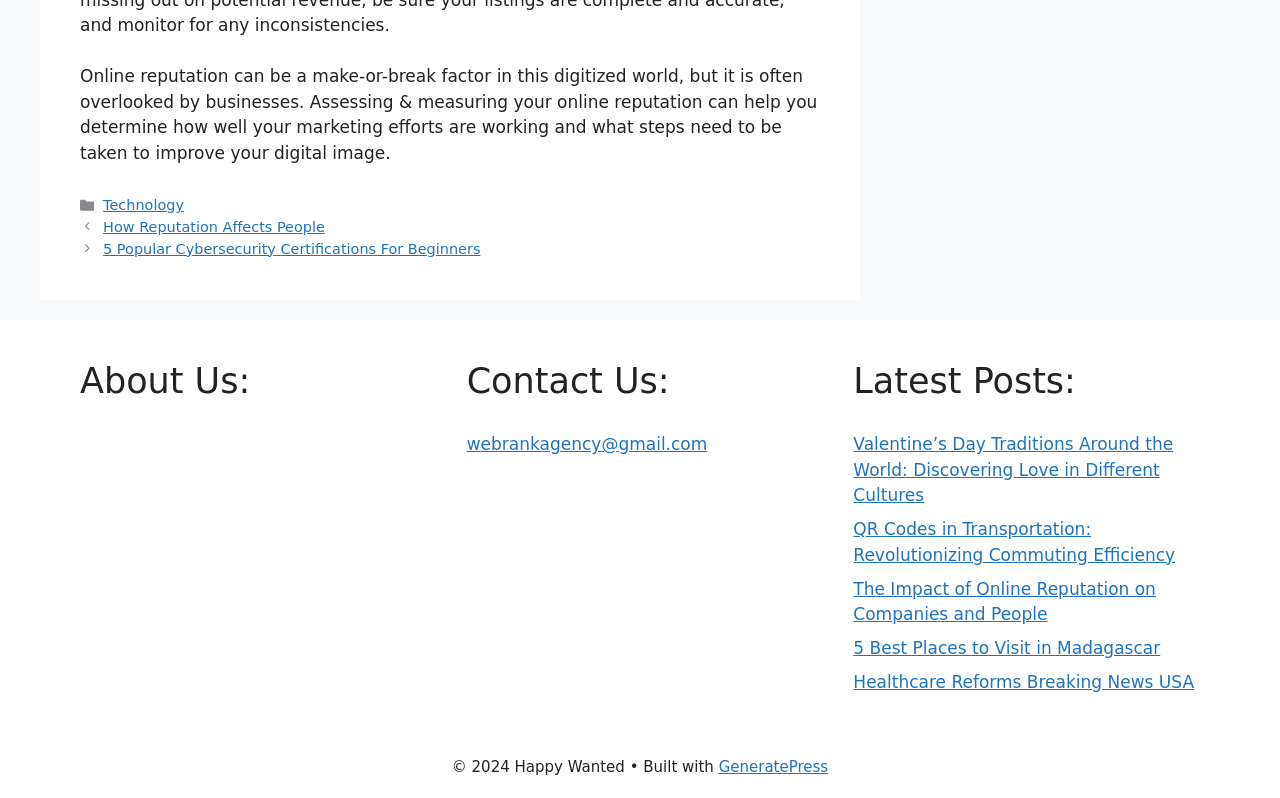Locate the bounding box coordinates of the segment that needs to be clicked to meet this instruction: "check latest posts".

[0.667, 0.451, 0.938, 0.504]